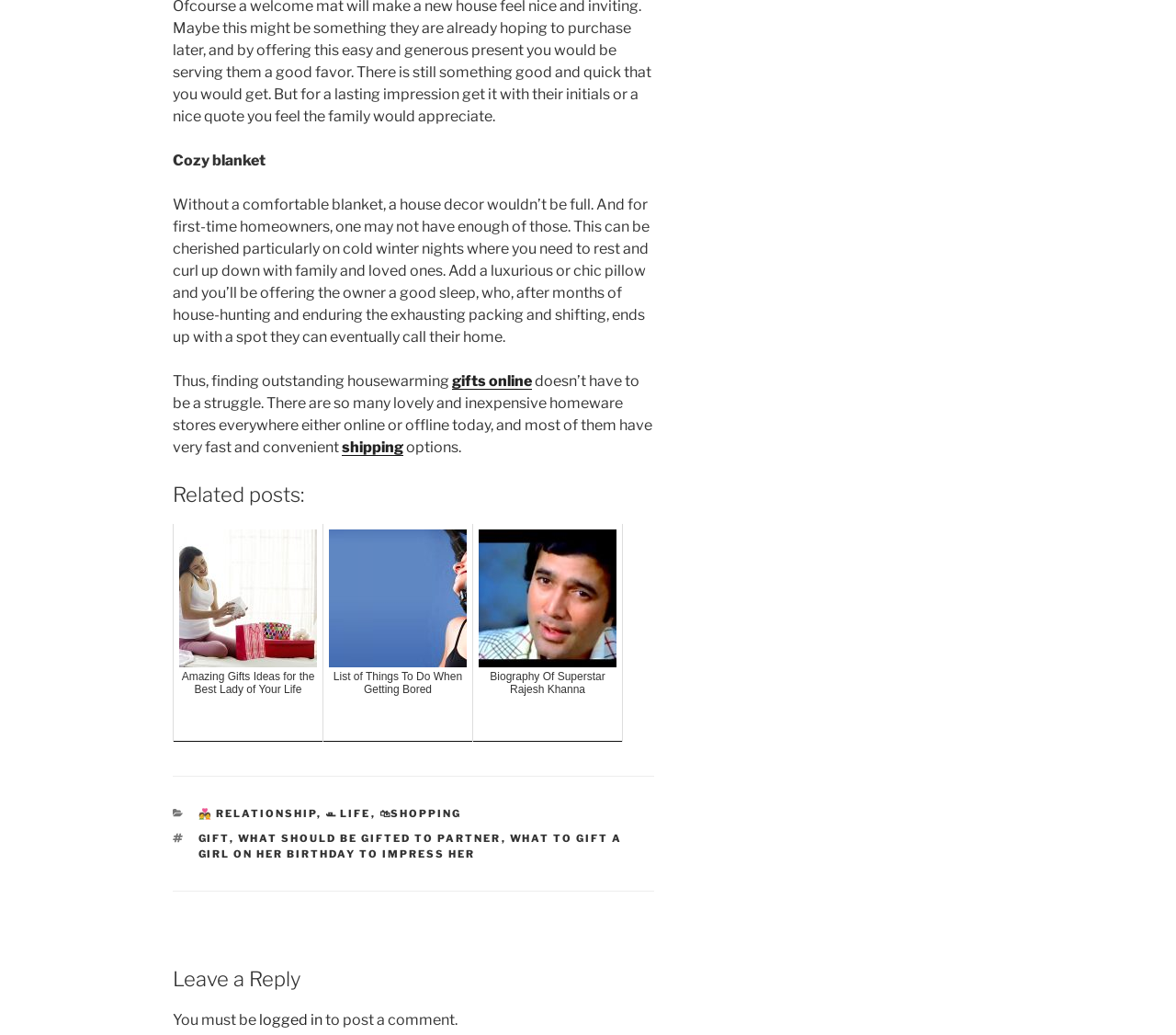From the element description gifts online, predict the bounding box coordinates of the UI element. The coordinates must be specified in the format (top-left x, top-left y, bottom-right x, bottom-right y) and should be within the 0 to 1 range.

[0.384, 0.359, 0.452, 0.376]